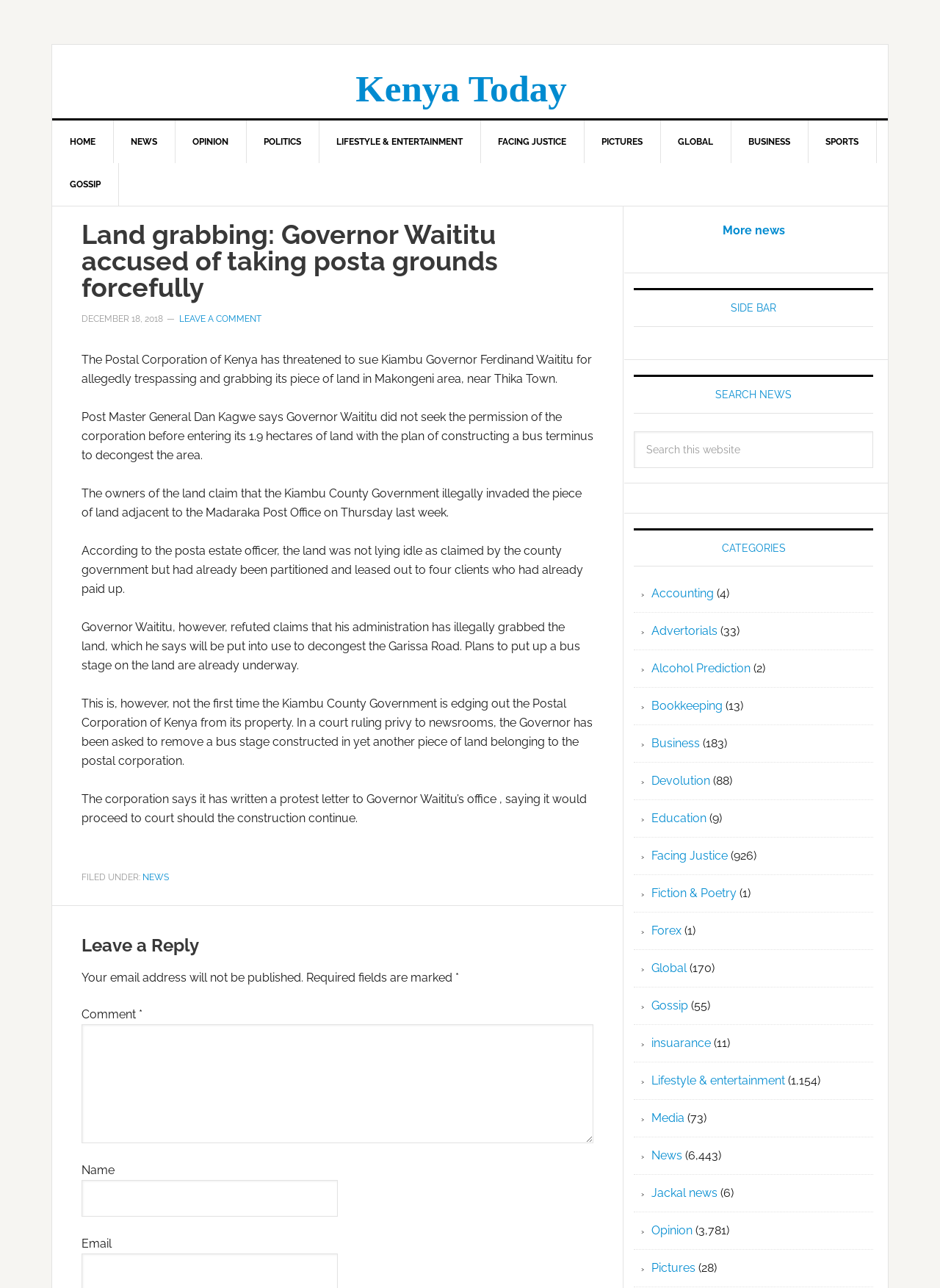Kindly provide the bounding box coordinates of the section you need to click on to fulfill the given instruction: "Click on the HOME link".

[0.055, 0.094, 0.121, 0.127]